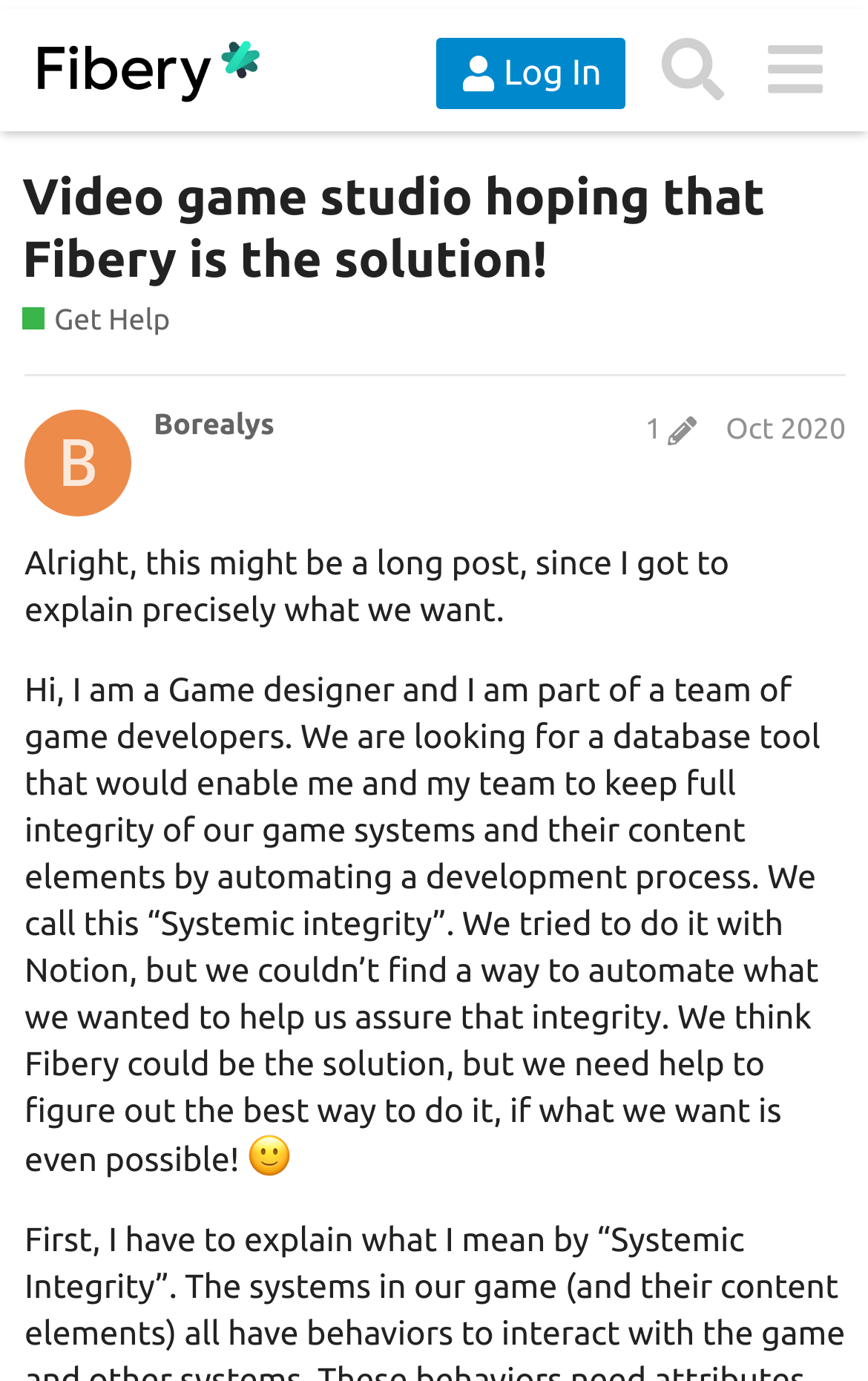Extract the bounding box for the UI element that matches this description: "Oct 2020".

[0.836, 0.122, 0.974, 0.145]